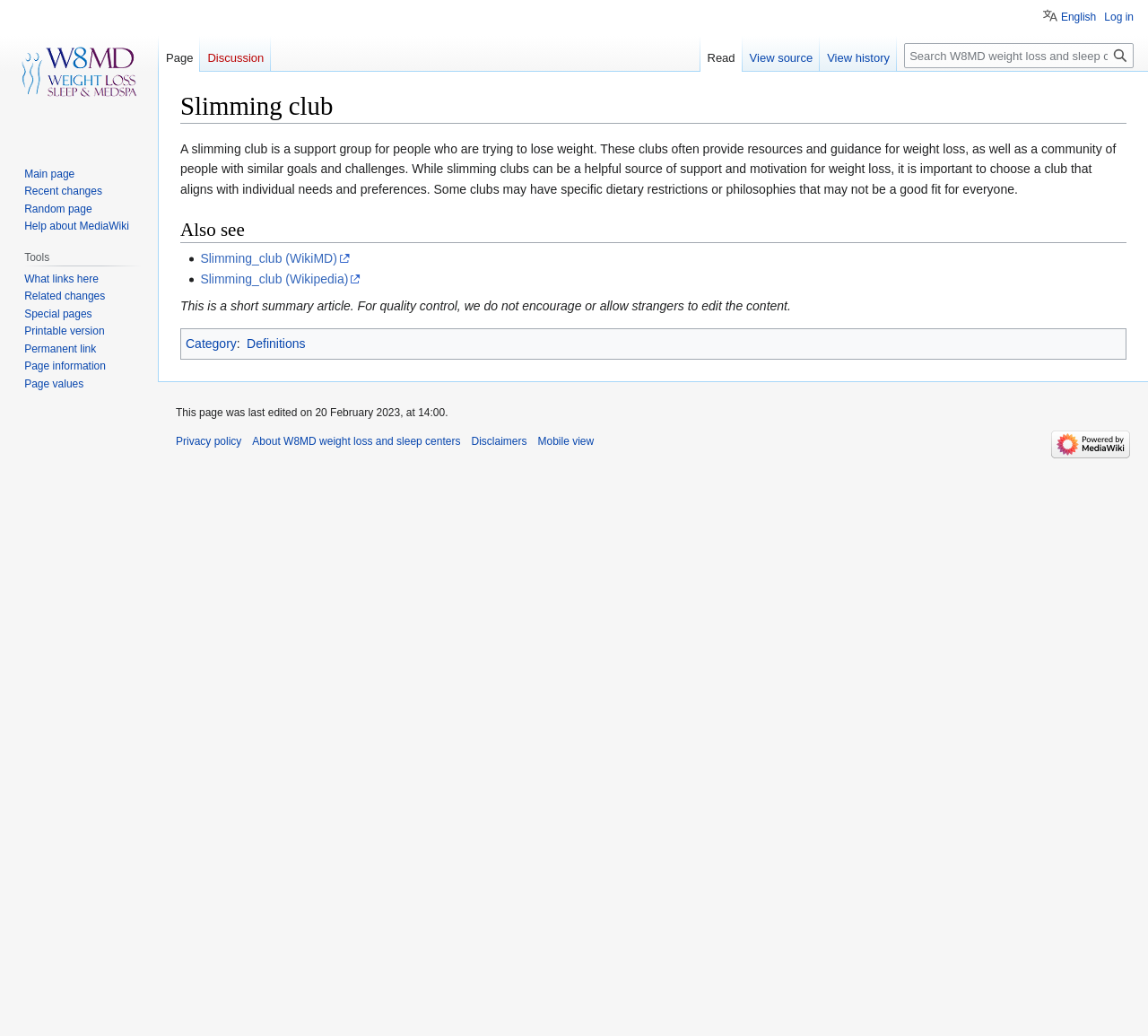Pinpoint the bounding box coordinates of the clickable element needed to complete the instruction: "go to the HOME page". The coordinates should be provided as four float numbers between 0 and 1: [left, top, right, bottom].

None